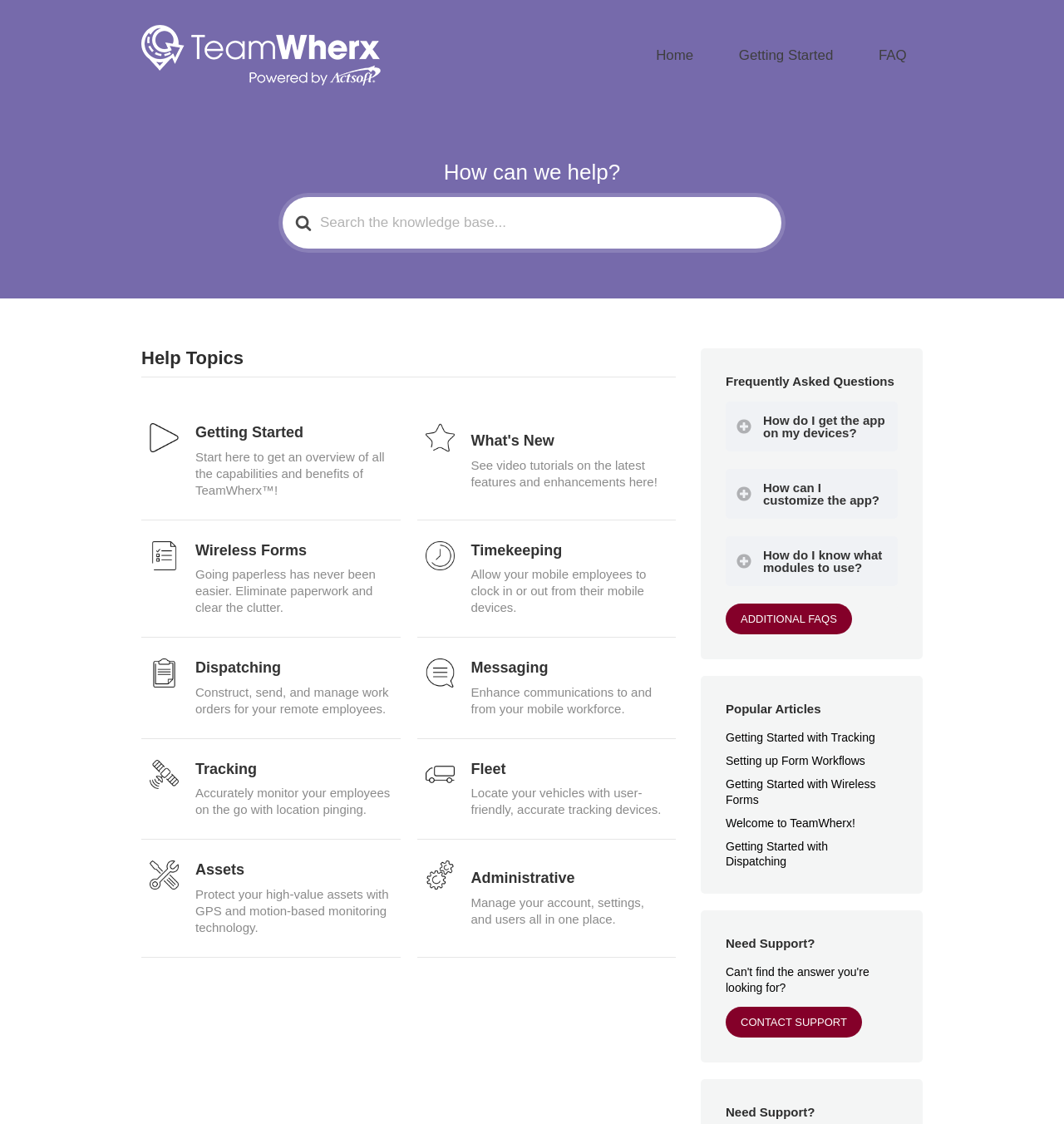What is the main purpose of this webpage?
Answer the question with a single word or phrase derived from the image.

Provide training and support